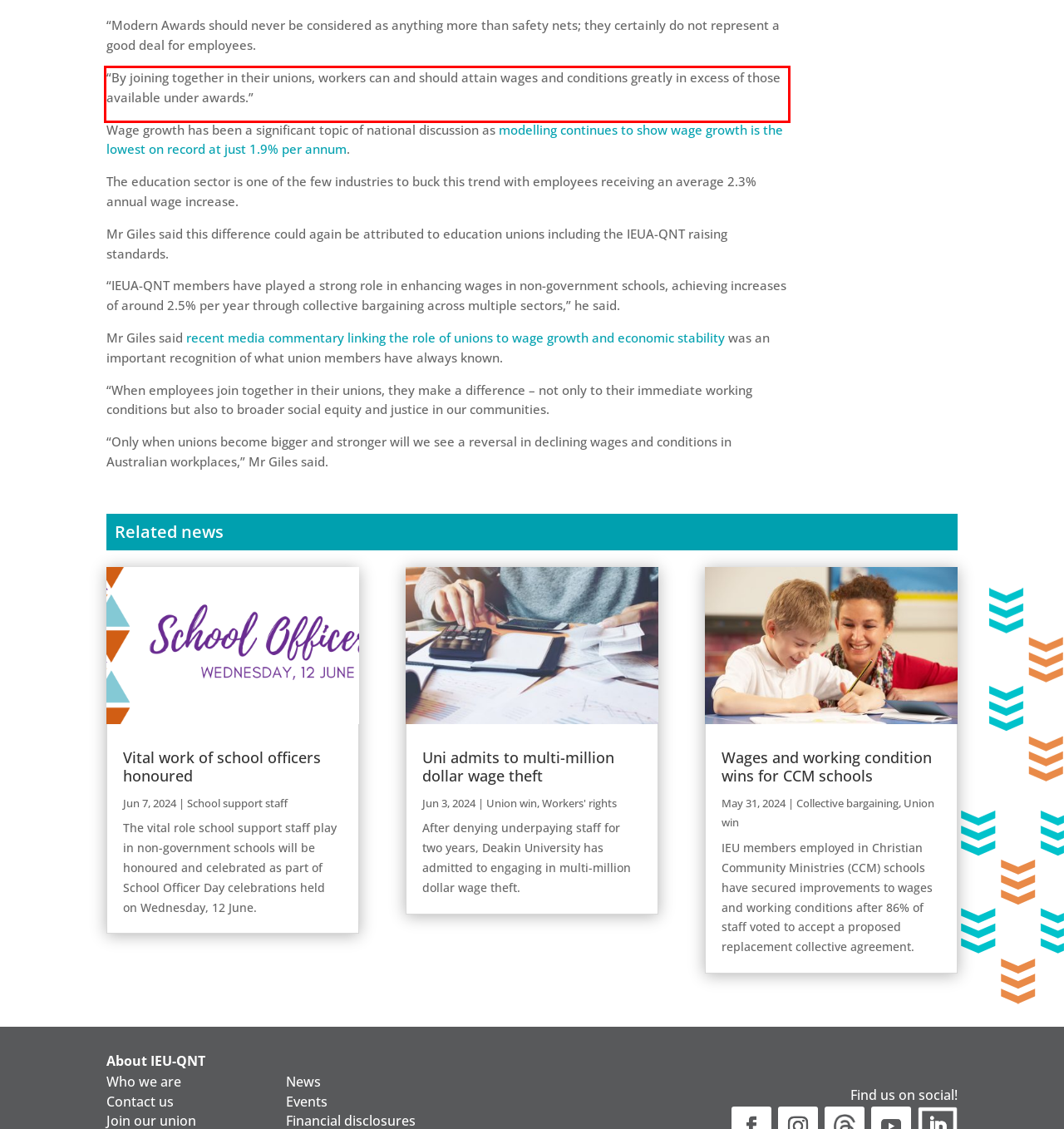Using the provided webpage screenshot, recognize the text content in the area marked by the red bounding box.

“By joining together in their unions, workers can and should attain wages and conditions greatly in excess of those available under awards.”